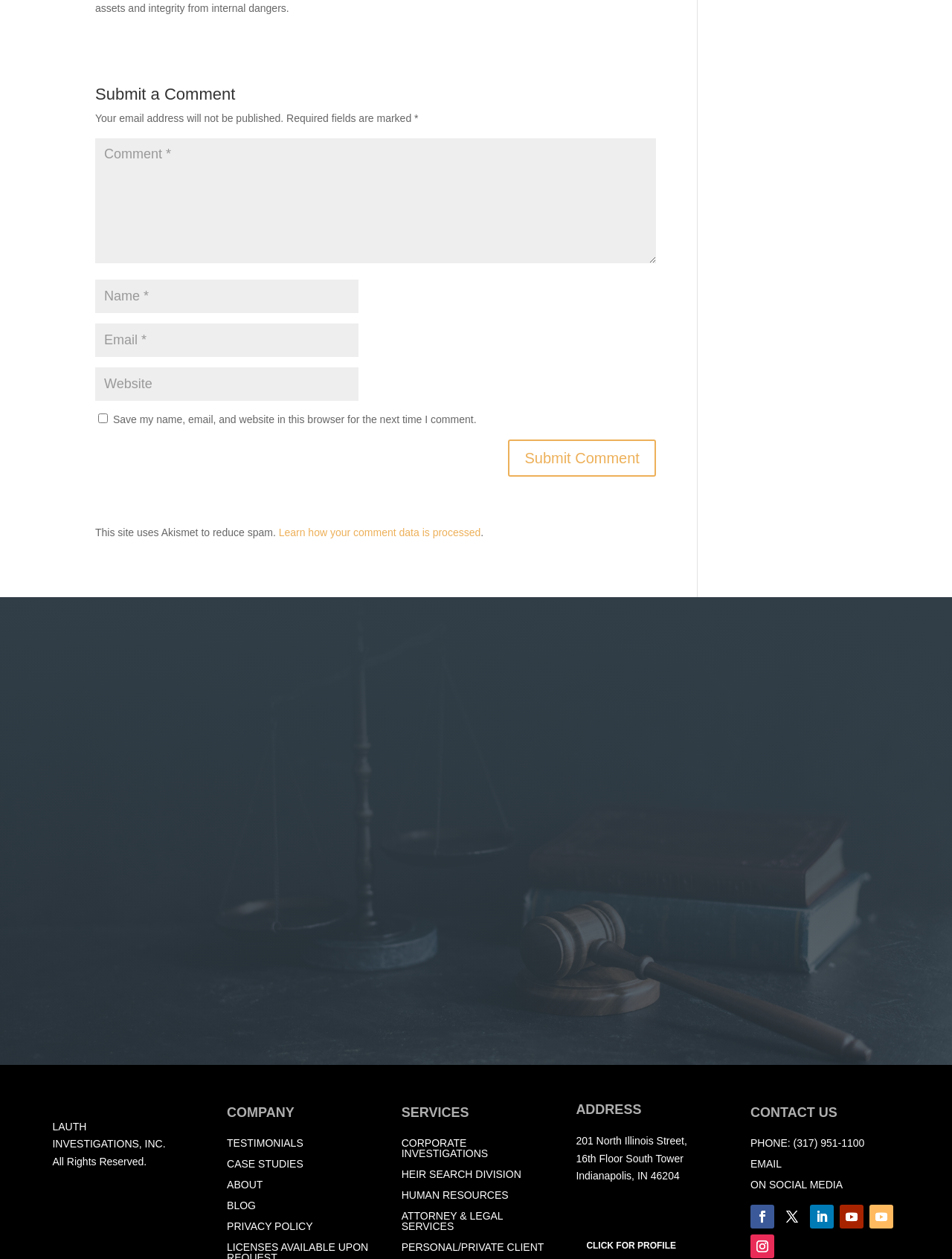Please locate the bounding box coordinates of the element's region that needs to be clicked to follow the instruction: "View company testimonials". The bounding box coordinates should be provided as four float numbers between 0 and 1, i.e., [left, top, right, bottom].

[0.238, 0.903, 0.319, 0.913]